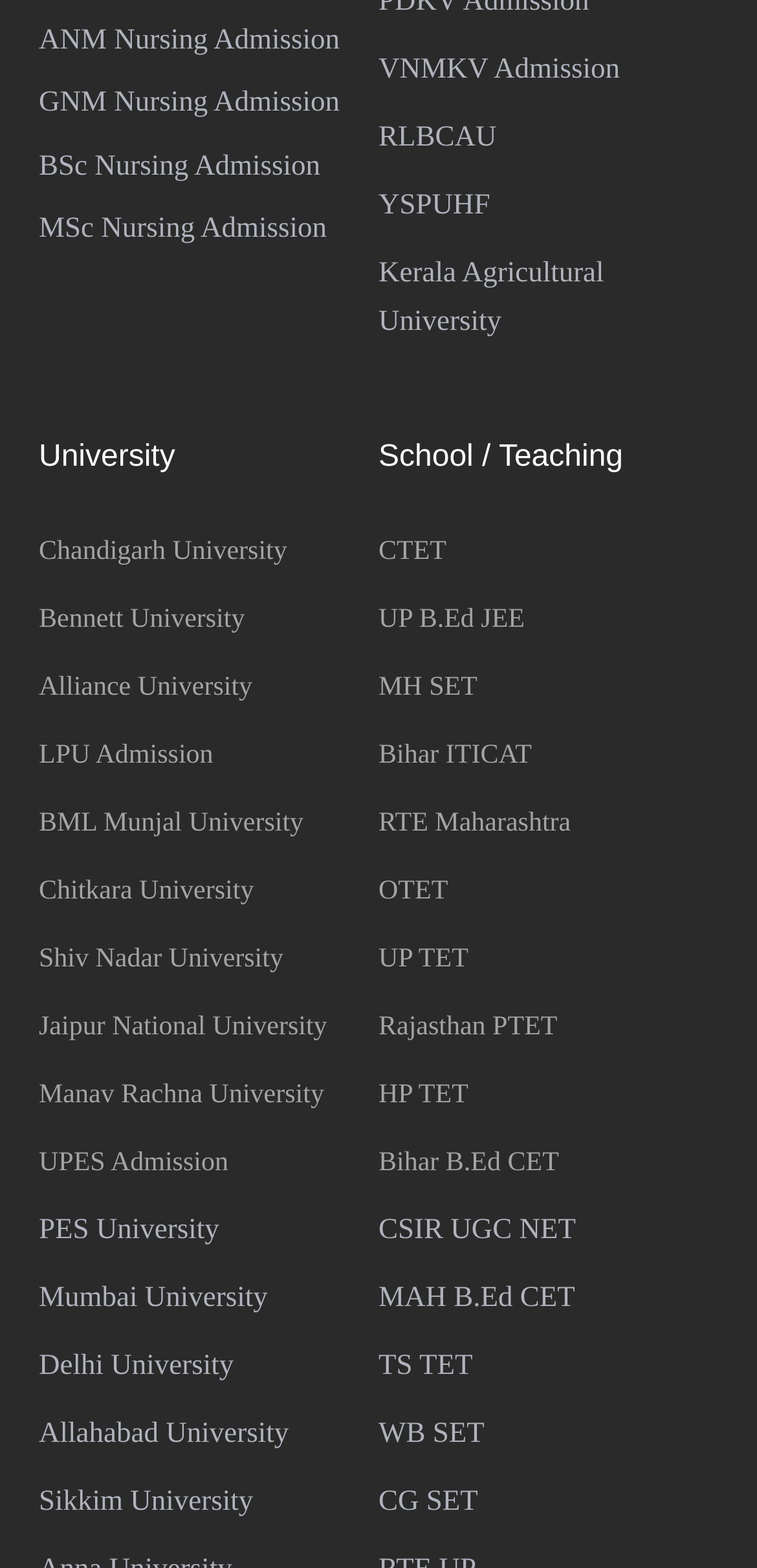Please find and report the bounding box coordinates of the element to click in order to perform the following action: "Apply to Chandigarh University". The coordinates should be expressed as four float numbers between 0 and 1, in the format [left, top, right, bottom].

[0.051, 0.342, 0.379, 0.361]